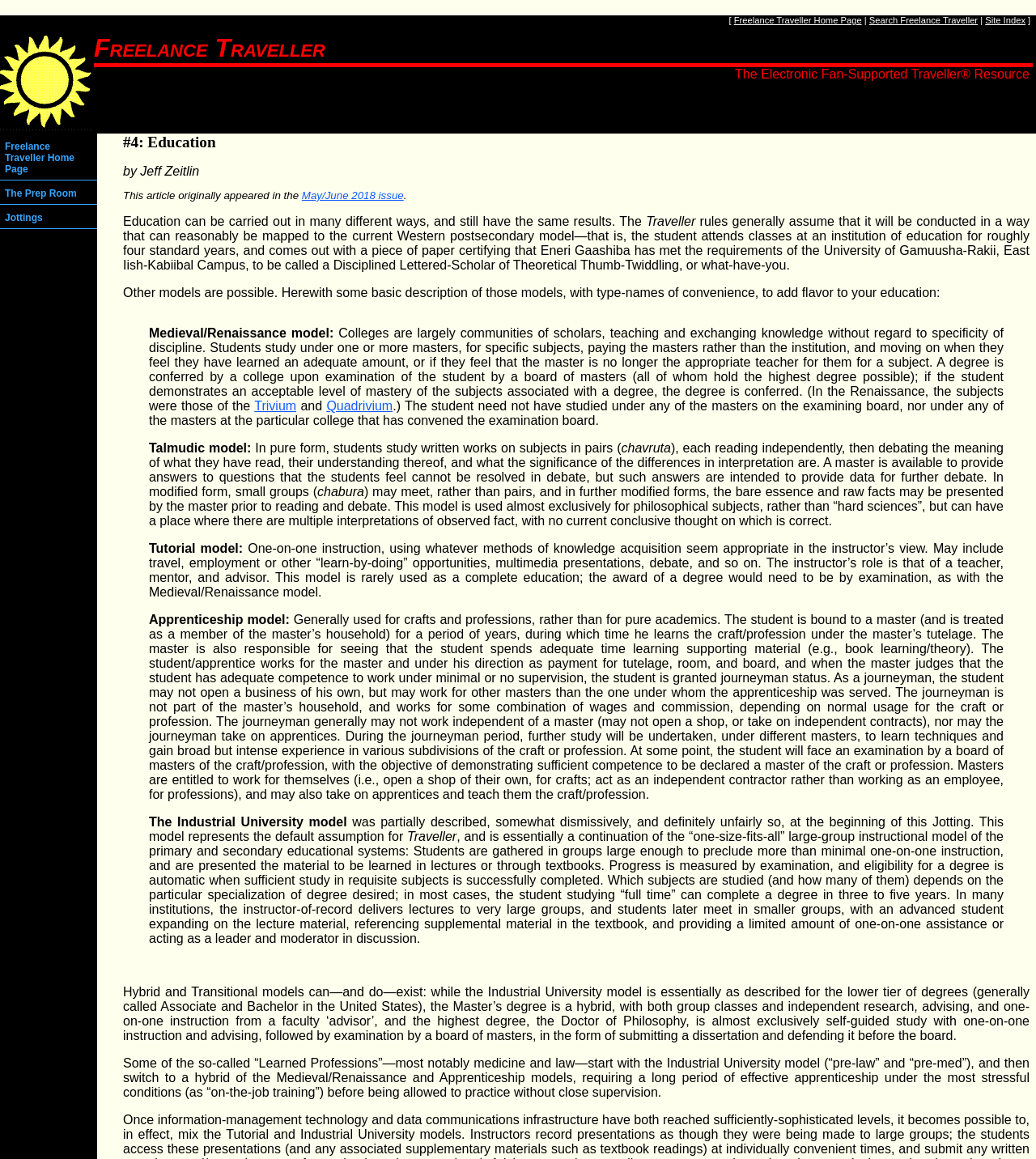Provide your answer in one word or a succinct phrase for the question: 
What is the name of the link that appears in the second description list detail?

Trivium